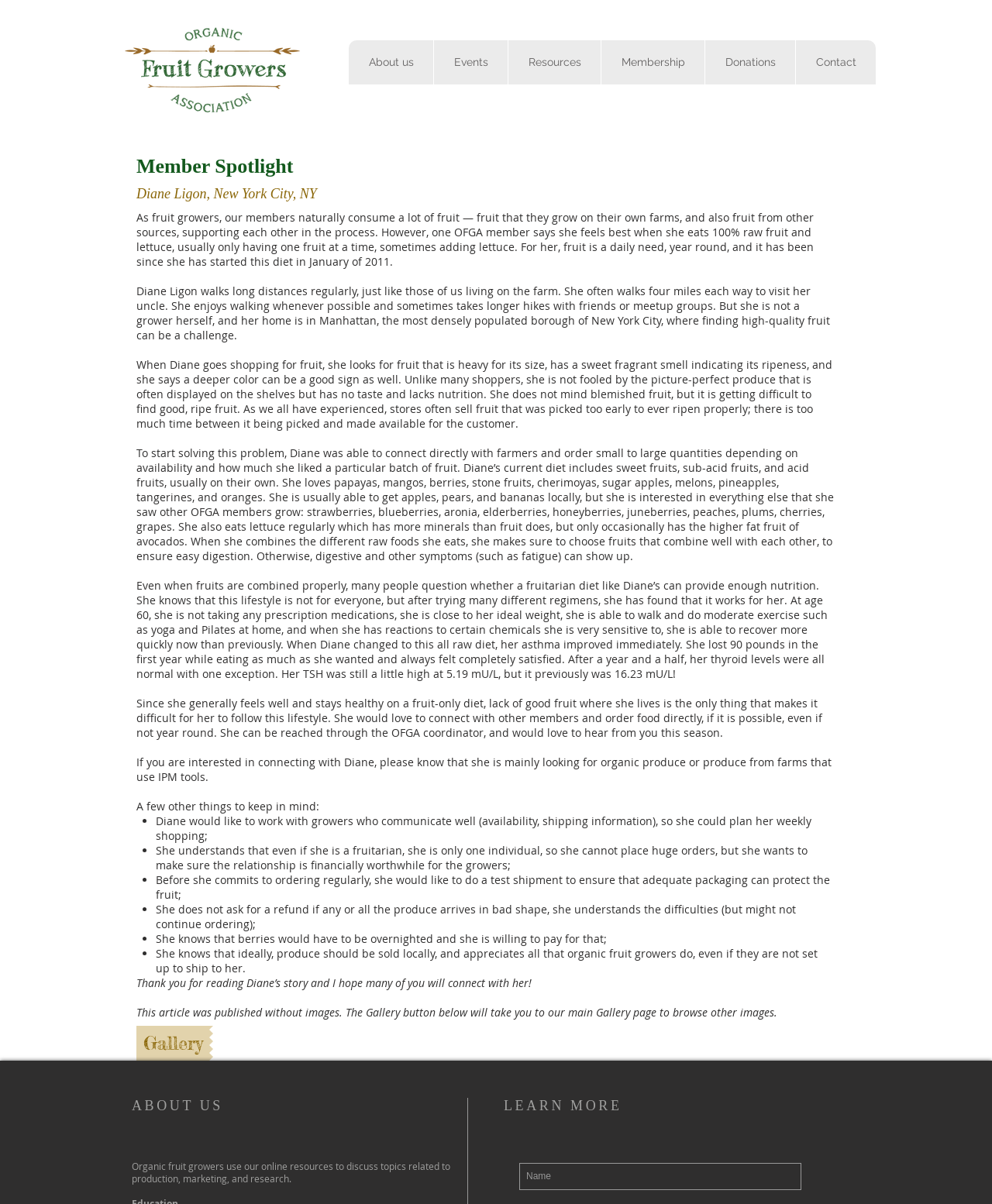Please find the bounding box coordinates of the element that must be clicked to perform the given instruction: "Enter your name in the text box". The coordinates should be four float numbers from 0 to 1, i.e., [left, top, right, bottom].

[0.523, 0.966, 0.808, 0.988]